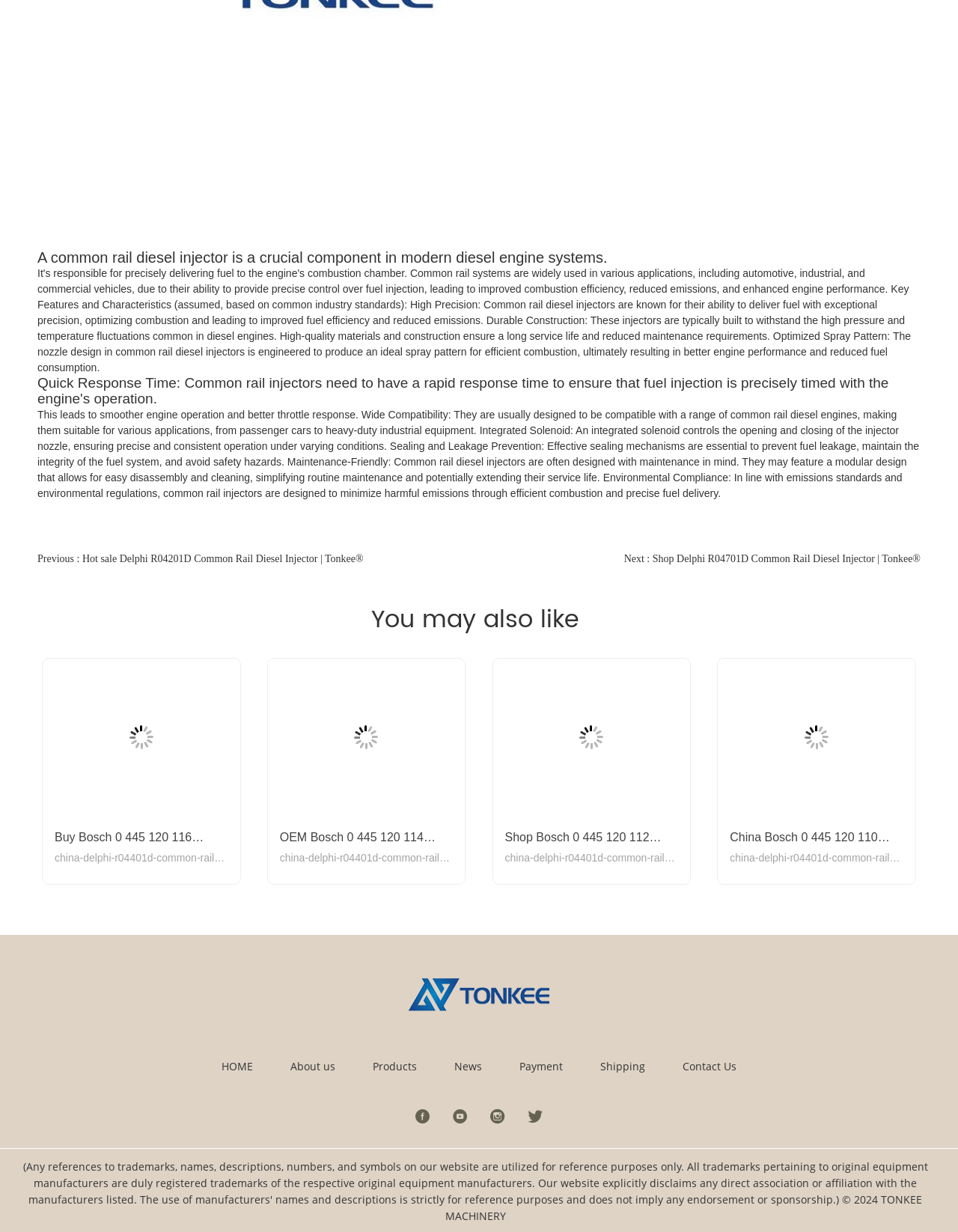Utilize the details in the image to thoroughly answer the following question: What is the benefit of a rapid response time in common rail injectors?

According to the webpage, a rapid response time in common rail injectors leads to smoother engine operation and better throttle response, which is essential for efficient engine performance.